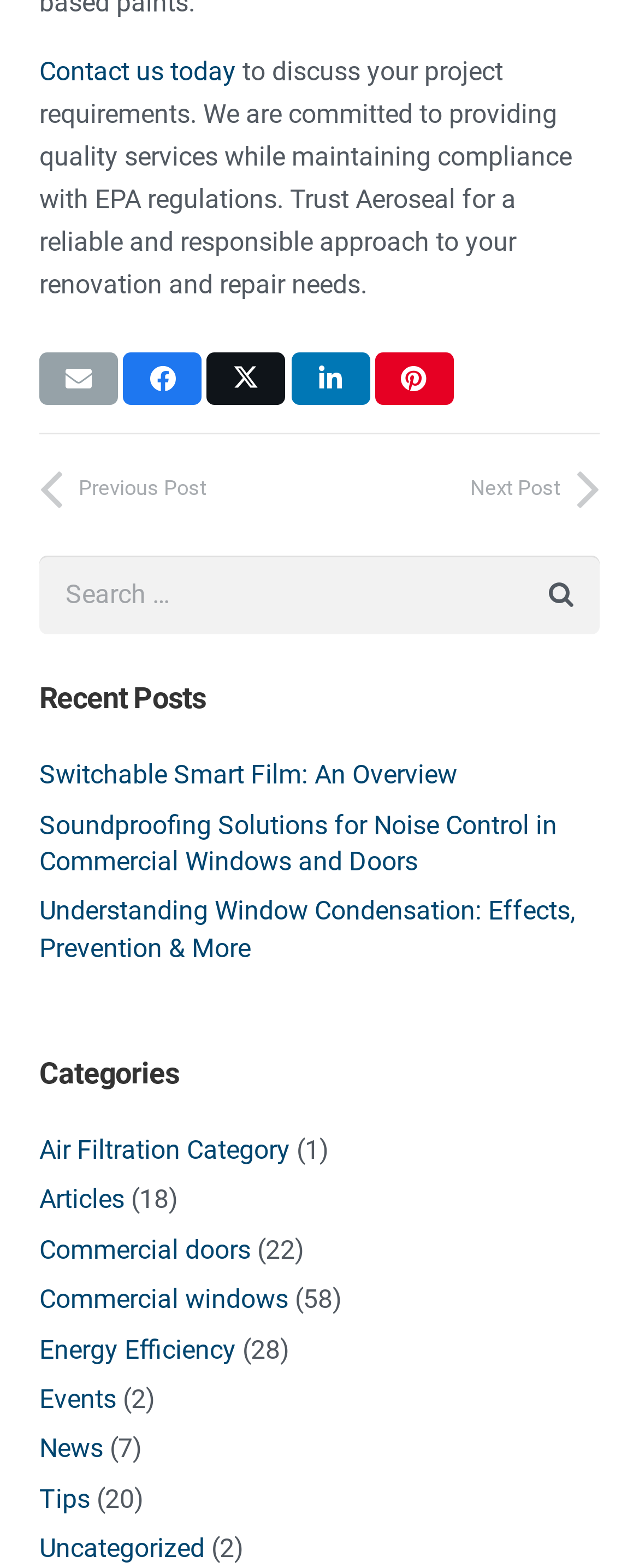What is the purpose of Aeroseal? From the image, respond with a single word or brief phrase.

Providing quality services